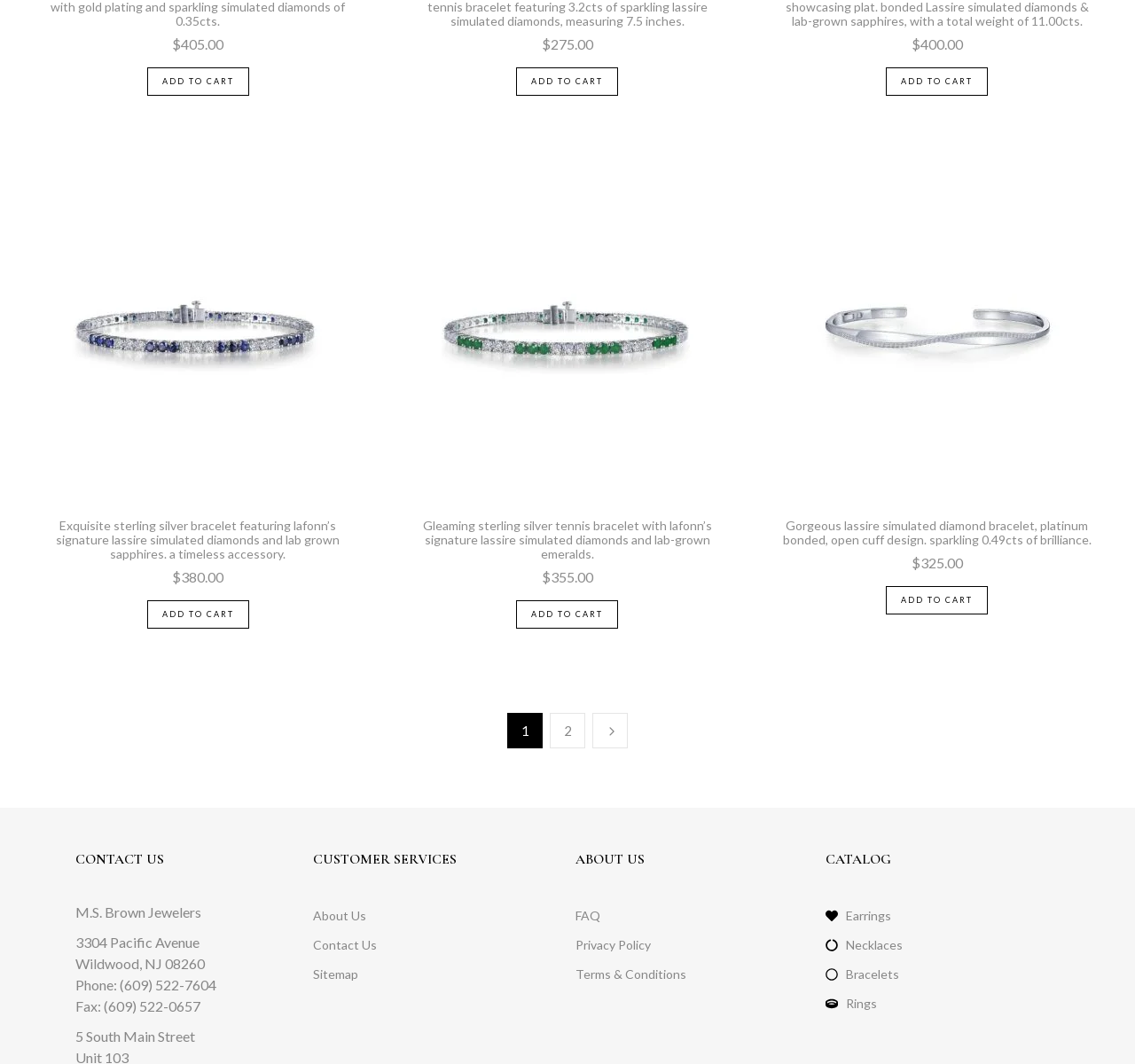What is the price of the Exquisite Sterling Silver Bracelet?
Using the image as a reference, answer the question with a short word or phrase.

$380.00